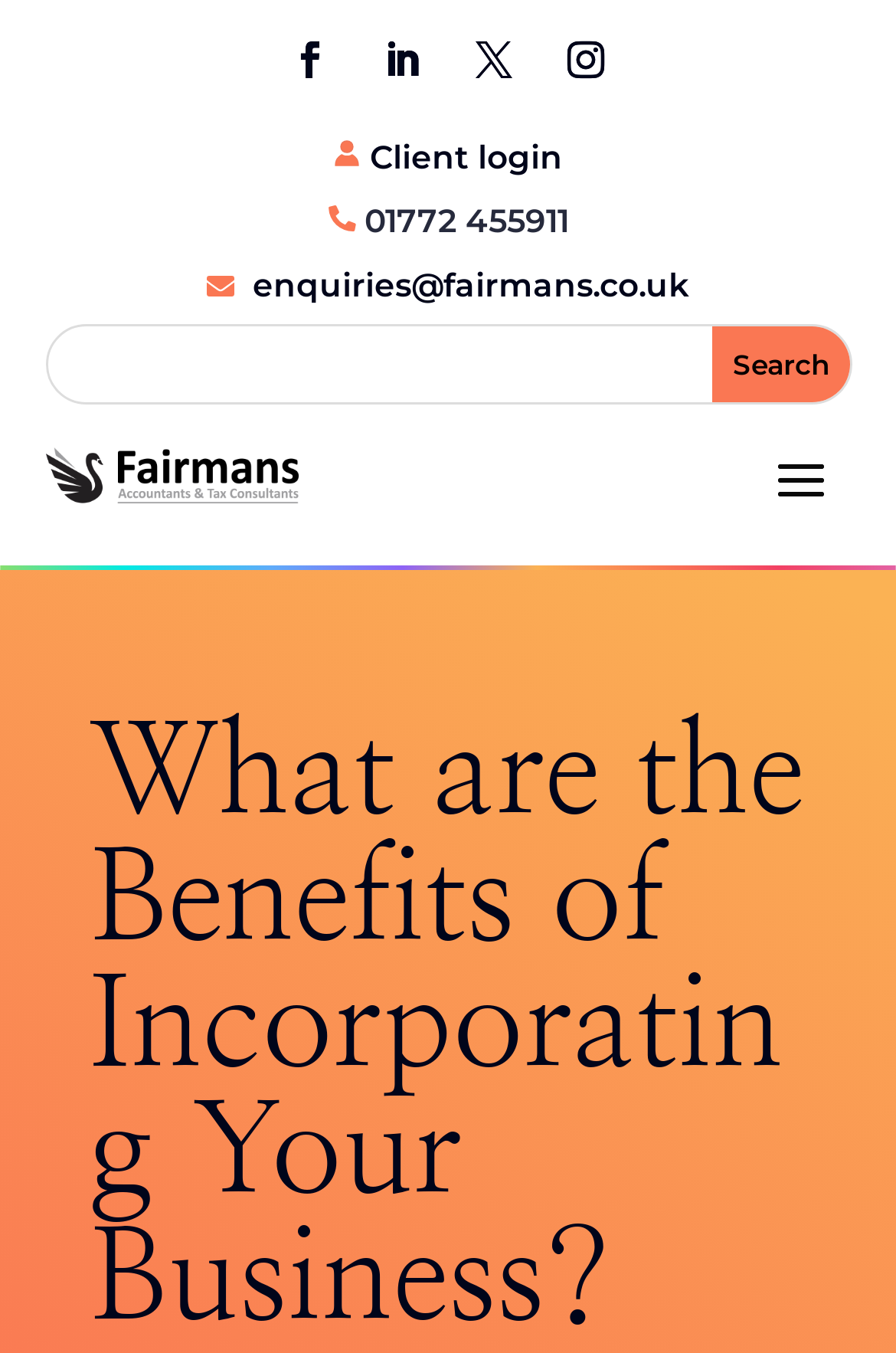Based on the visual content of the image, answer the question thoroughly: What is the purpose of the button next to the search box?

I found the search box in the top section of the webpage and looked at the button next to it. The button is labeled as 'Search', which suggests that its purpose is to initiate a search when clicked.